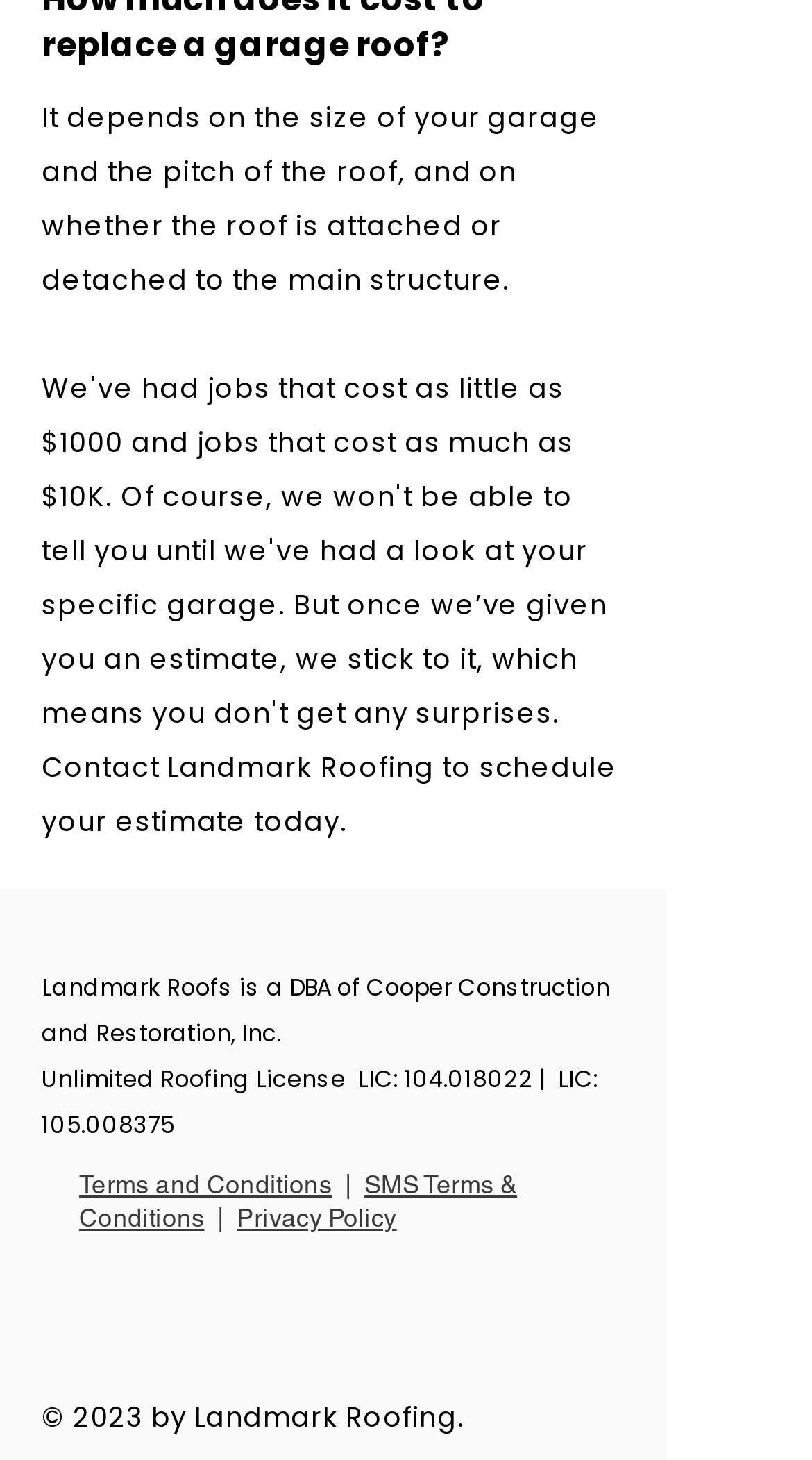Please identify the bounding box coordinates of the region to click in order to complete the given instruction: "Visit Instagram". The coordinates should be four float numbers between 0 and 1, i.e., [left, top, right, bottom].

[0.051, 0.882, 0.141, 0.932]